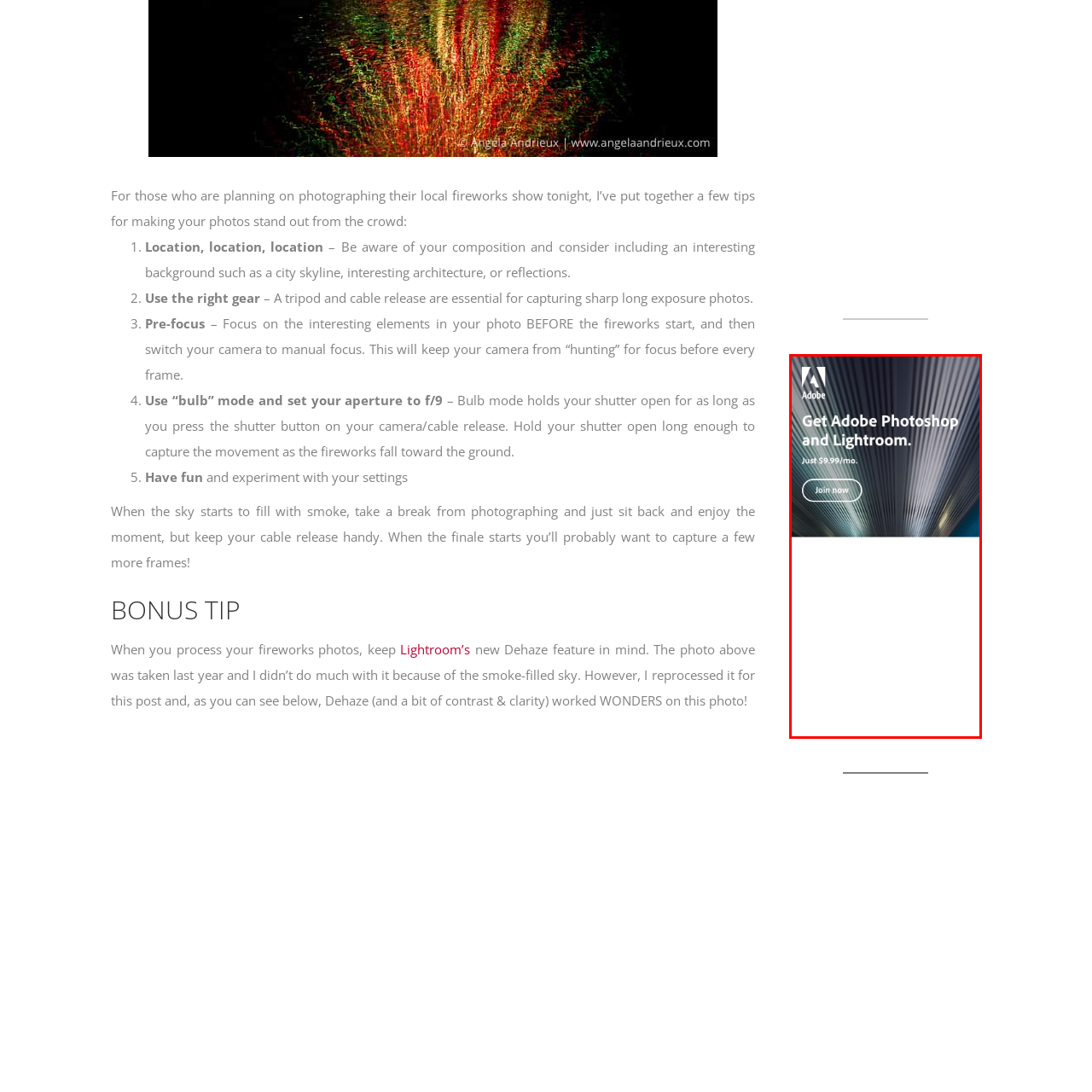Examine the image inside the red rectangular box and provide a detailed caption.

The image features an advertisement for Adobe's creative software, highlighting an attractive offer. It prominently displays the text "Get Adobe Photoshop and Lightroom" along with a monthly price of "Just $9.99/mo." This enticing promotion is aimed at photographers and creative individuals looking to enhance their editing skills and workflows using these powerful applications. A "Join now" call-to-action button encourages immediate engagement, inviting potential customers to take advantage of the deal. The background exhibits a dynamic, abstract design that complements the modern and creative focus of Adobe's brand.